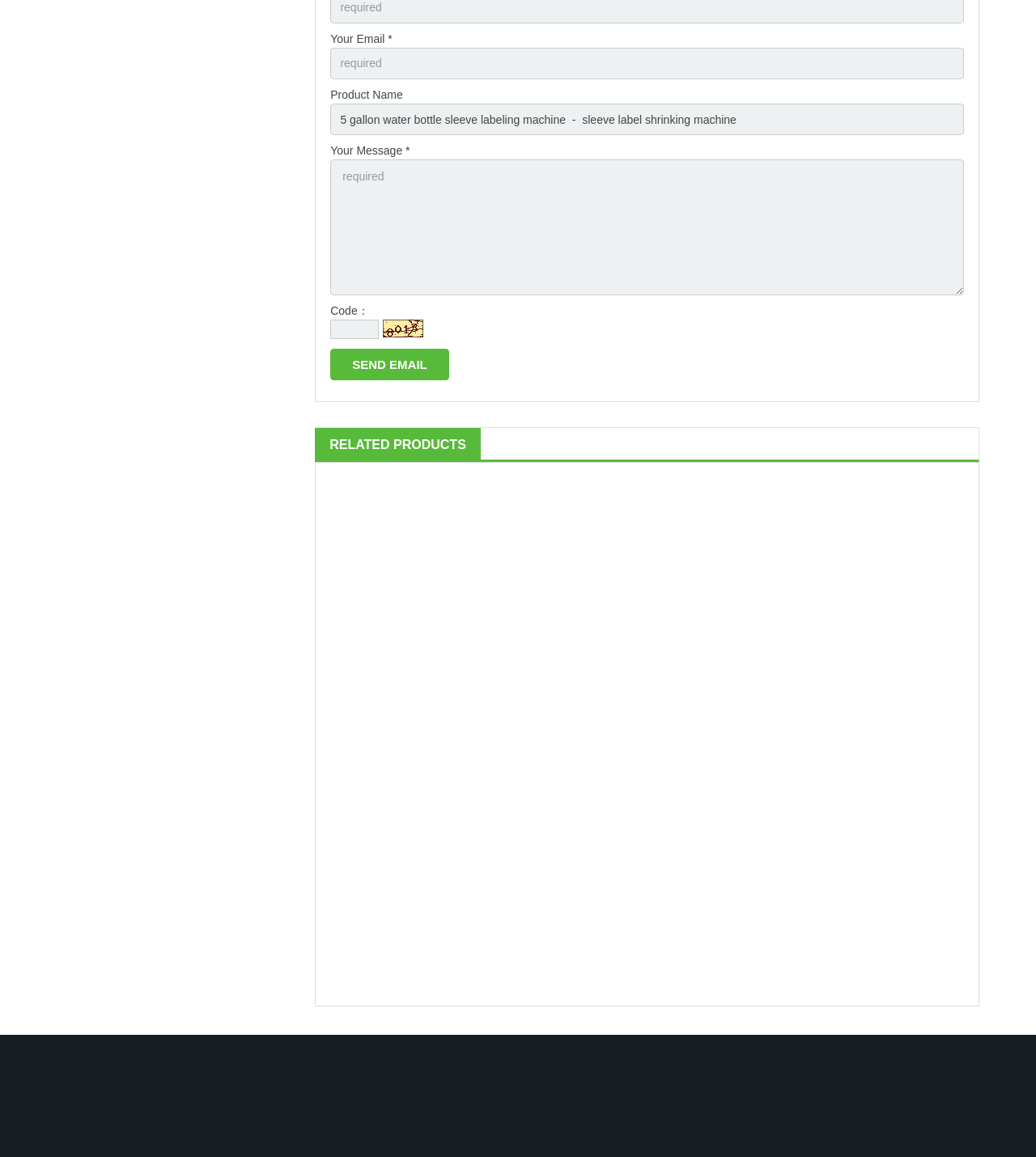What is the topic of the latest post mentioned on the webpage?
Respond with a short answer, either a single word or a phrase, based on the image.

Commissioning 2000bph production line